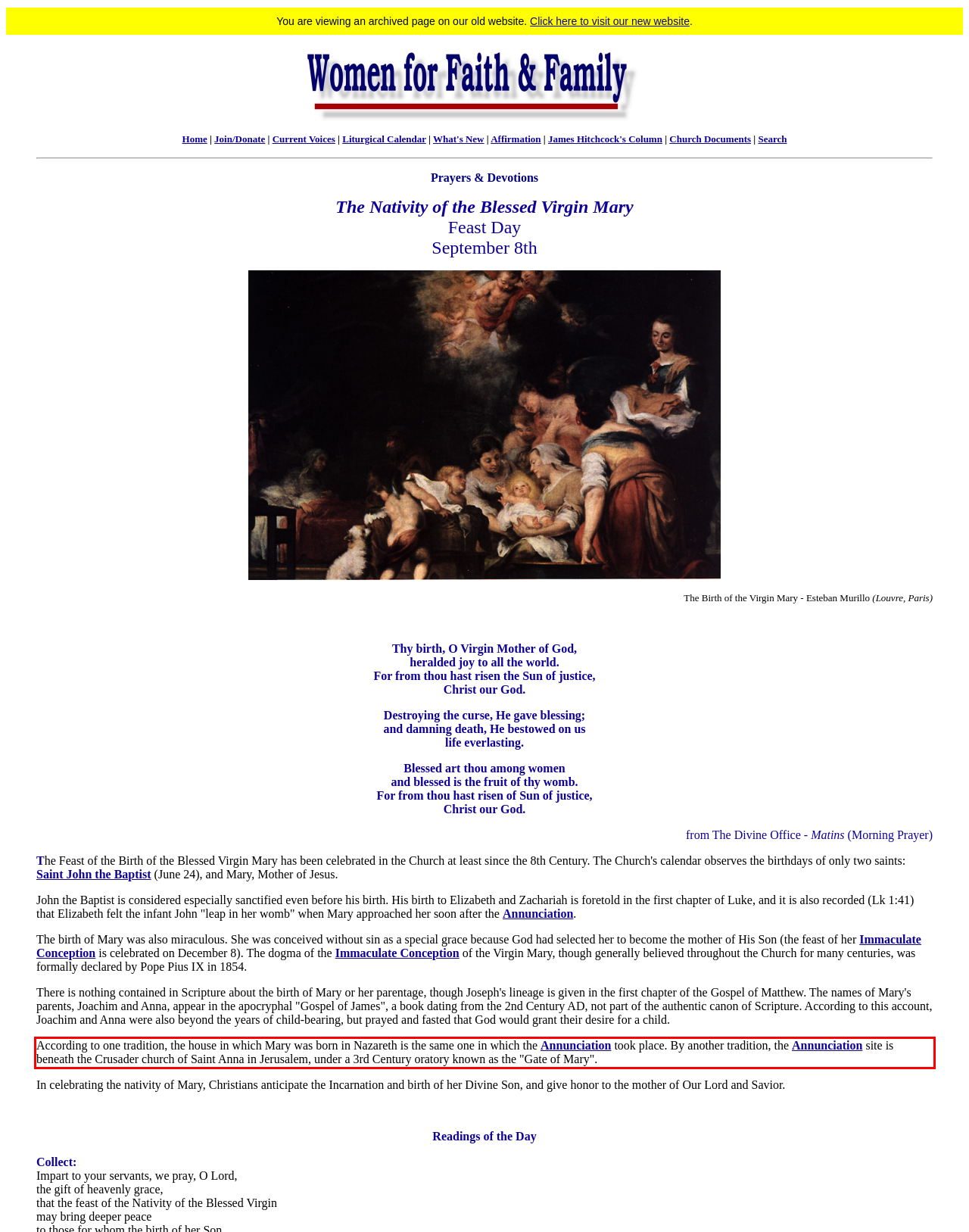Identify the red bounding box in the webpage screenshot and perform OCR to generate the text content enclosed.

According to one tradition, the house in which Mary was born in Nazareth is the same one in which the Annunciation took place. By another tradition, the Annunciation site is beneath the Crusader church of Saint Anna in Jerusalem, under a 3rd Century oratory known as the "Gate of Mary".